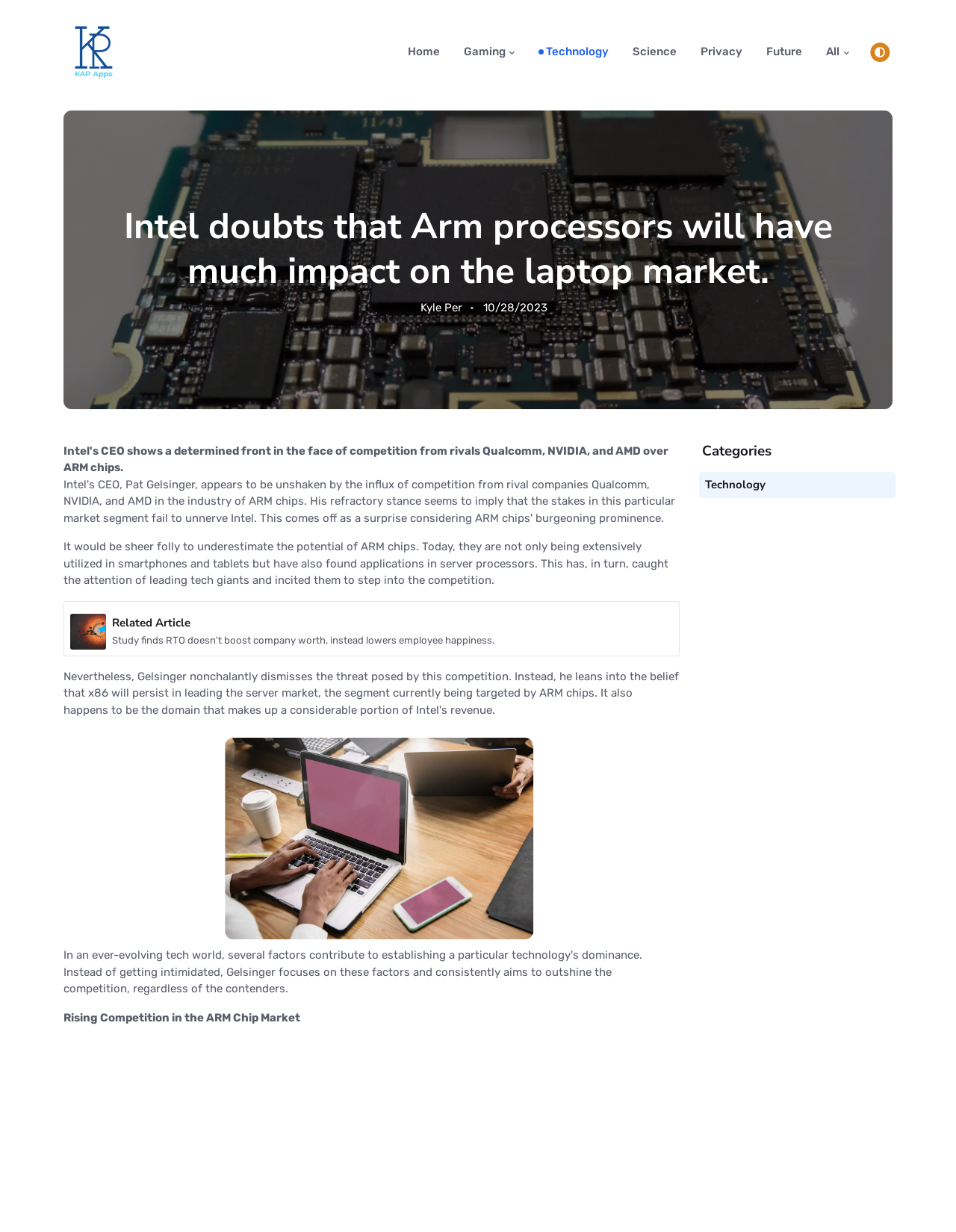Respond to the question with just a single word or phrase: 
What is the category of the article?

Technology